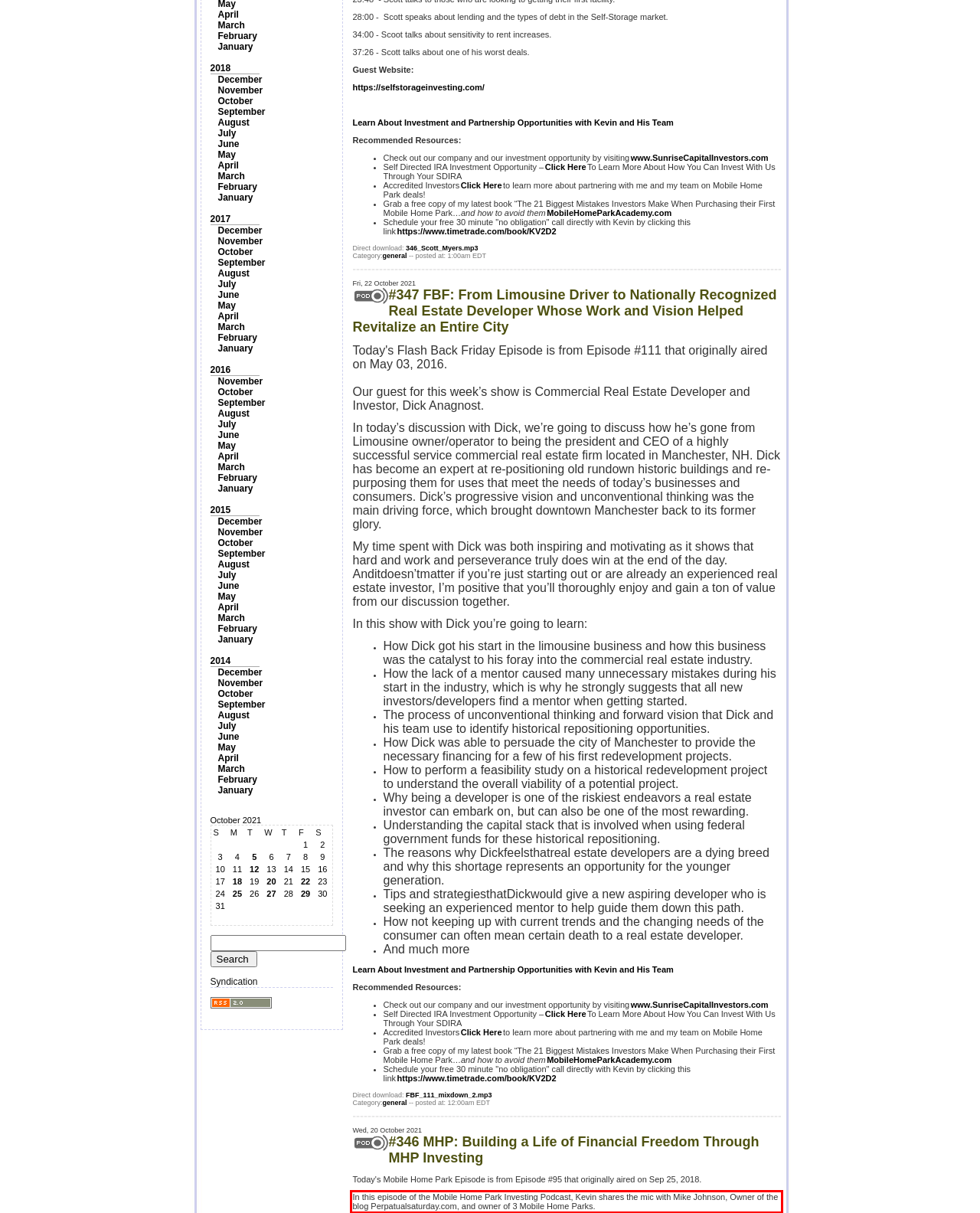Given a screenshot of a webpage, identify the red bounding box and perform OCR to recognize the text within that box.

In this episode of the Mobile Home Park Investing Podcast, Kevin shares the mic with Mike Johnson, Owner of the blog Perpatualsaturday.com, and owner of 3 Mobile Home Parks.